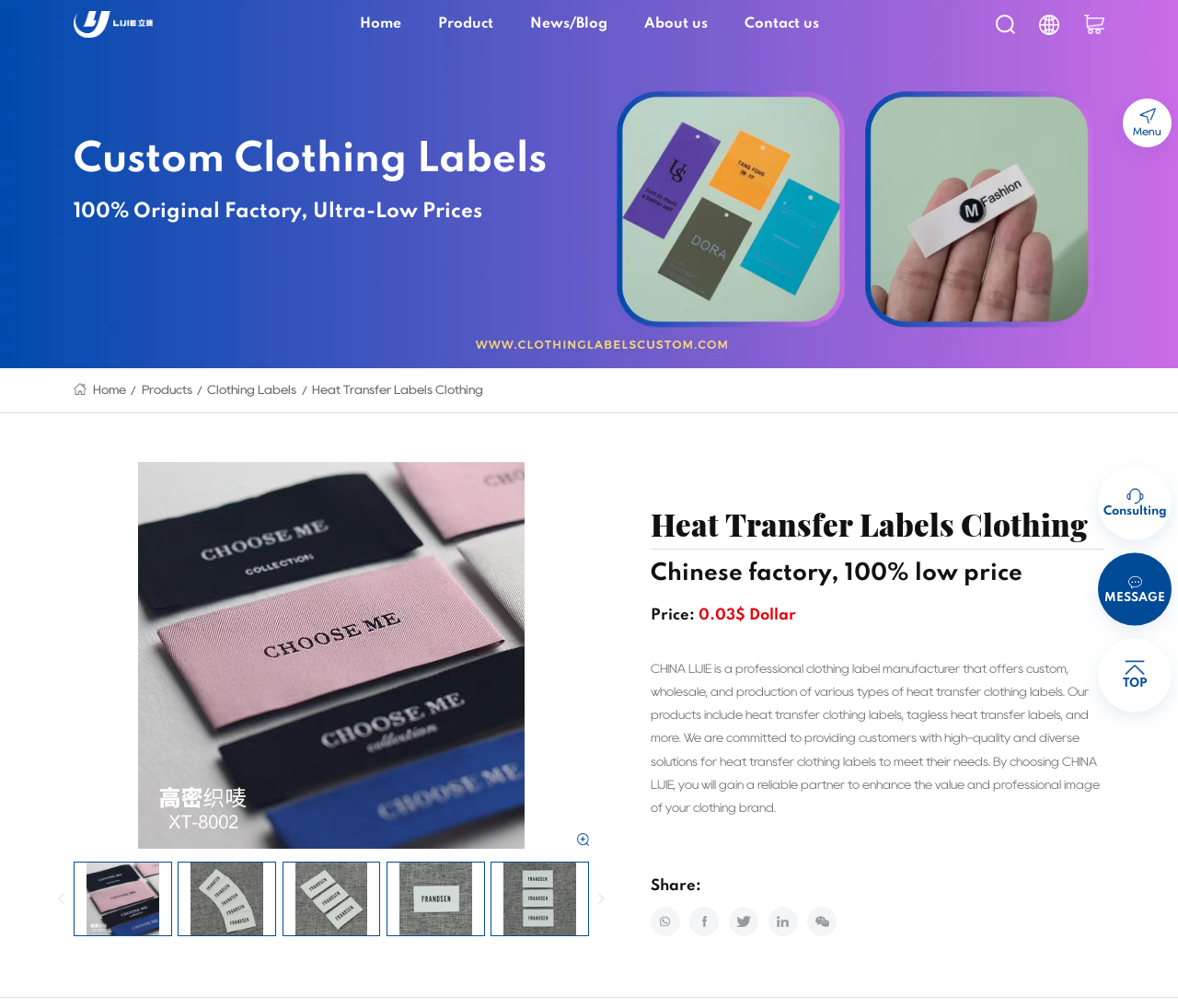Please provide a comprehensive response to the question below by analyzing the image: 
What is the commitment of CHINA LIJIE to its customers?

According to the webpage, CHINA LIJIE is committed to providing customers with high-quality and diverse solutions for heat transfer clothing labels to meet their needs, which means the company is dedicated to delivering excellent products and services to its customers.